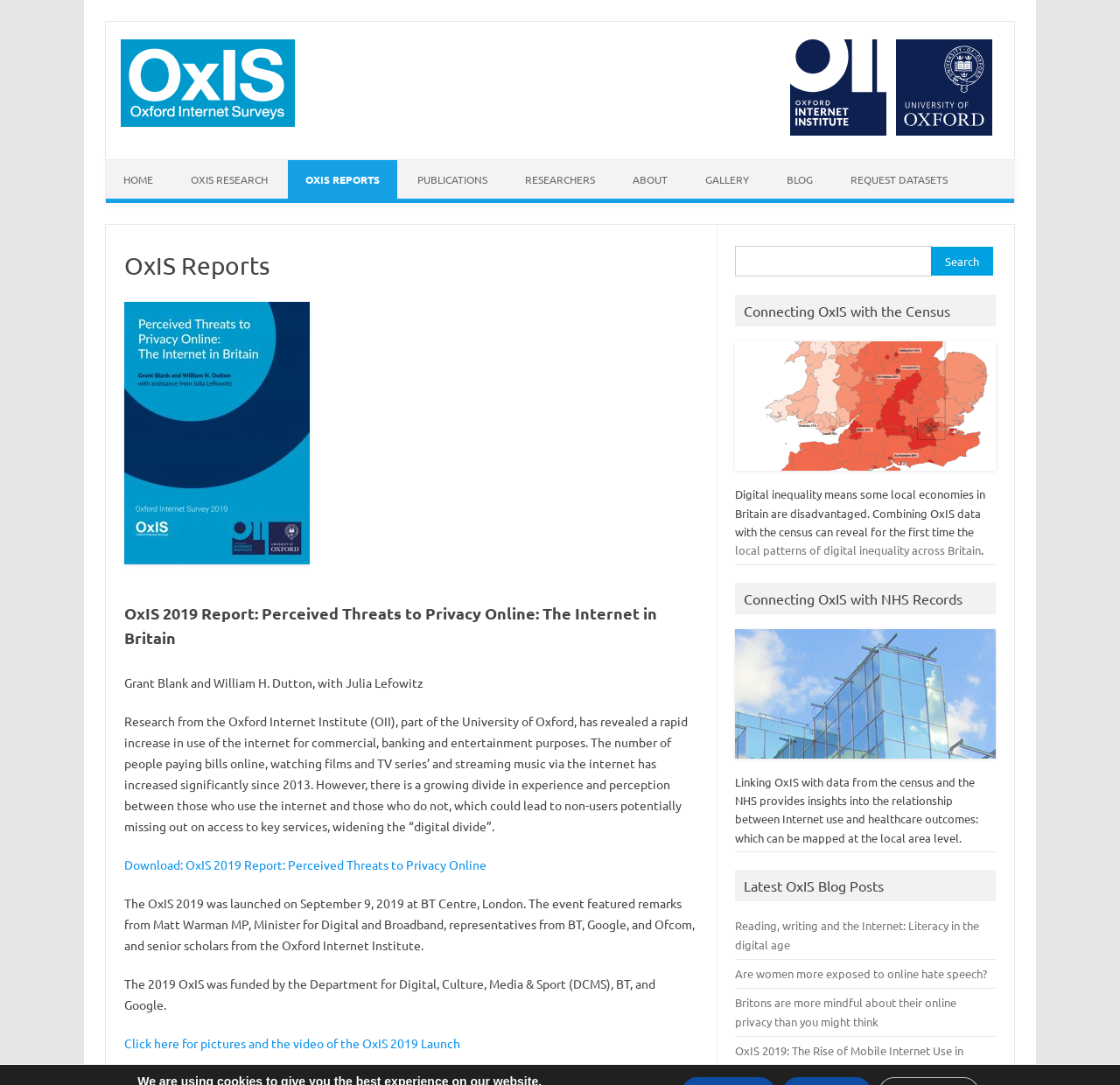Indicate the bounding box coordinates of the element that needs to be clicked to satisfy the following instruction: "Click on HOME". The coordinates should be four float numbers between 0 and 1, i.e., [left, top, right, bottom].

[0.095, 0.148, 0.152, 0.183]